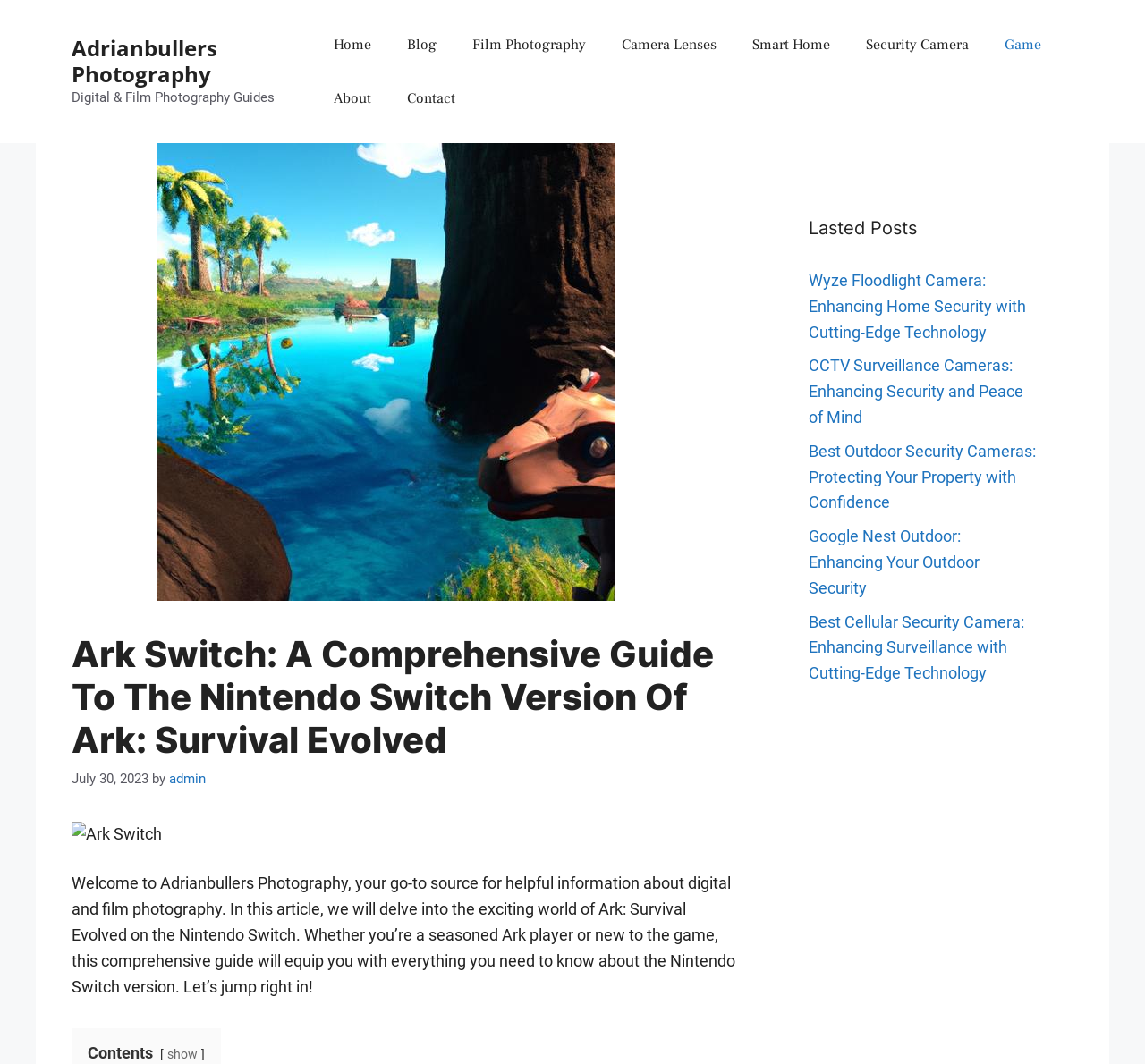Find the bounding box coordinates for the UI element whose description is: "Film Photography". The coordinates should be four float numbers between 0 and 1, in the format [left, top, right, bottom].

[0.397, 0.017, 0.528, 0.067]